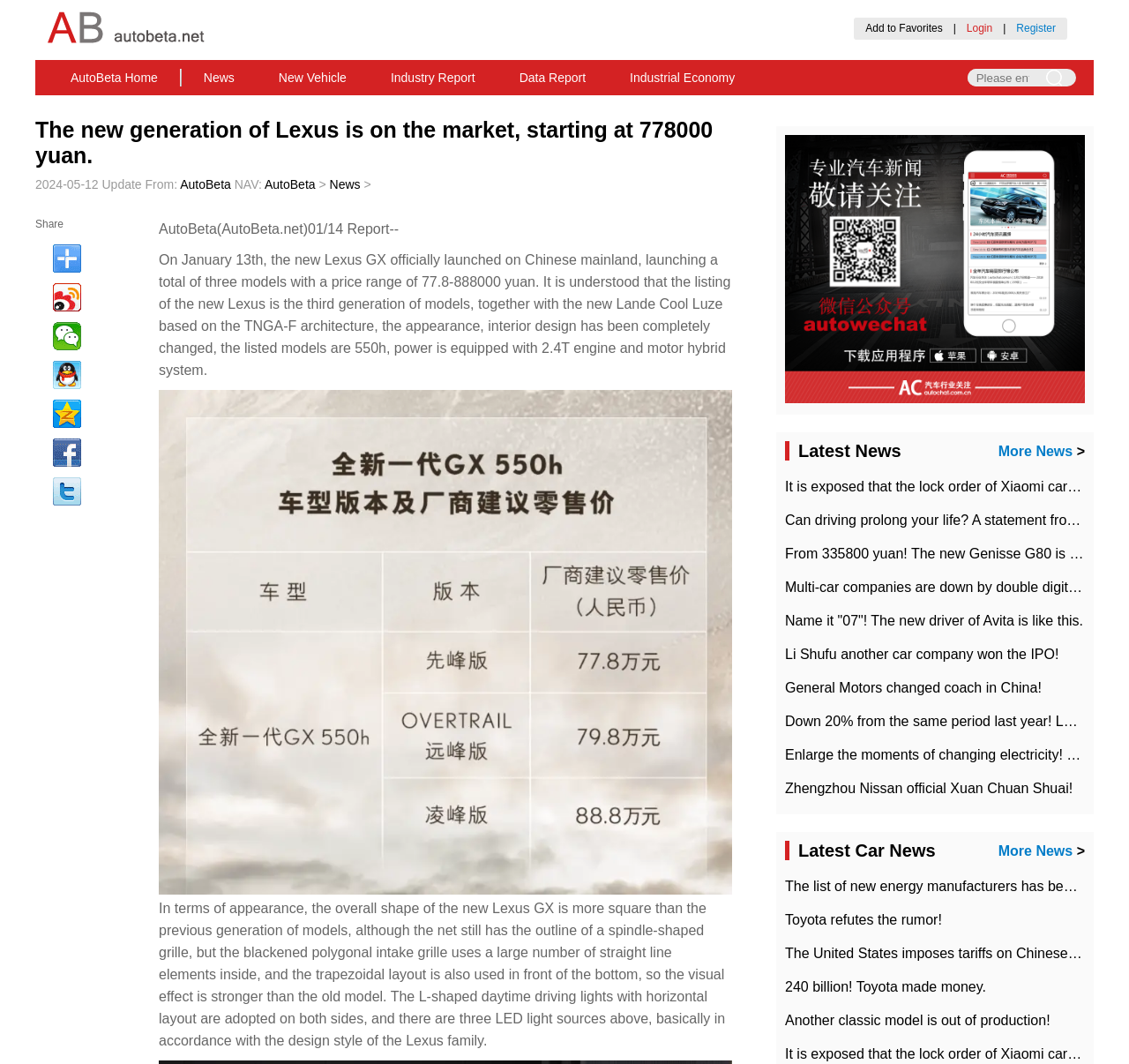What is the price range of the new Lexus GX?
Please provide a full and detailed response to the question.

According to the article, the new Lexus GX officially launched on Chinese mainland, launching a total of three models with a price range of 77.8-888000 yuan.